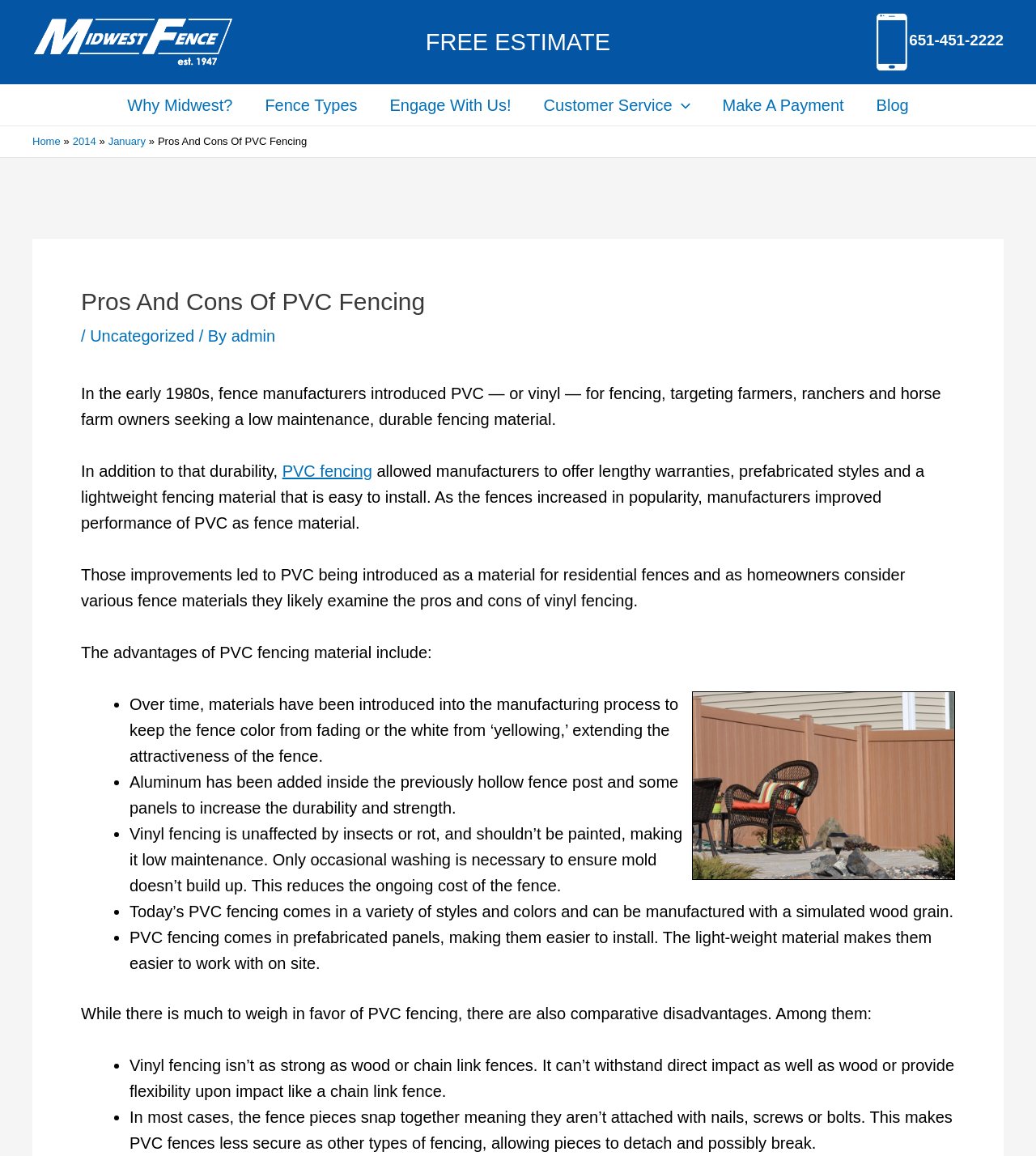Give a one-word or one-phrase response to the question: 
What is a disadvantage of PVC fencing?

It is not as strong as wood or chain link fences